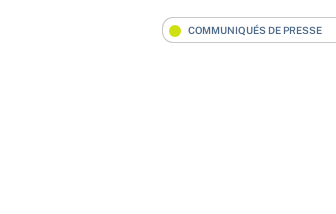Give an elaborate caption for the image.

The image features a label indicating "COMMUNIQUÉS DE PRESSE," which translates to "Press Releases" in English. This label is part of a carousel displaying various articles related to press news. The context suggests it highlights important announcements or updates from a particular organization, likely related to international partnerships and initiatives. The use of a colored dot next to the label may signify its relevance or importance within the content framework, enhancing visibility for users seeking specific information or updates.